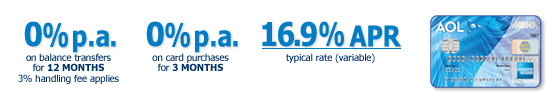Paint a vivid picture with your words by describing the image in detail.

The image presents an advertisement for a credit card from AOL highlighting its financial offers. It features bold text detailing the promotional rates, such as "0% p.a. on balance transfers for 12 MONTHS" and "0% p.a. on card purchases for 3 MONTHS," along with a note indicating a 3% handling fee applies. Additionally, it specifies a "16.9% APR" as the typical variable rate for the card. The visual is complemented by a sleek image of the AOL credit card, emphasizing the company's branding and inviting potential customers to consider these promotional financial products. This promotion aims to attract consumers by showcasing appealing introductory rates, though it also subtly warns about the associated fees and the ongoing terms post-introductory period.